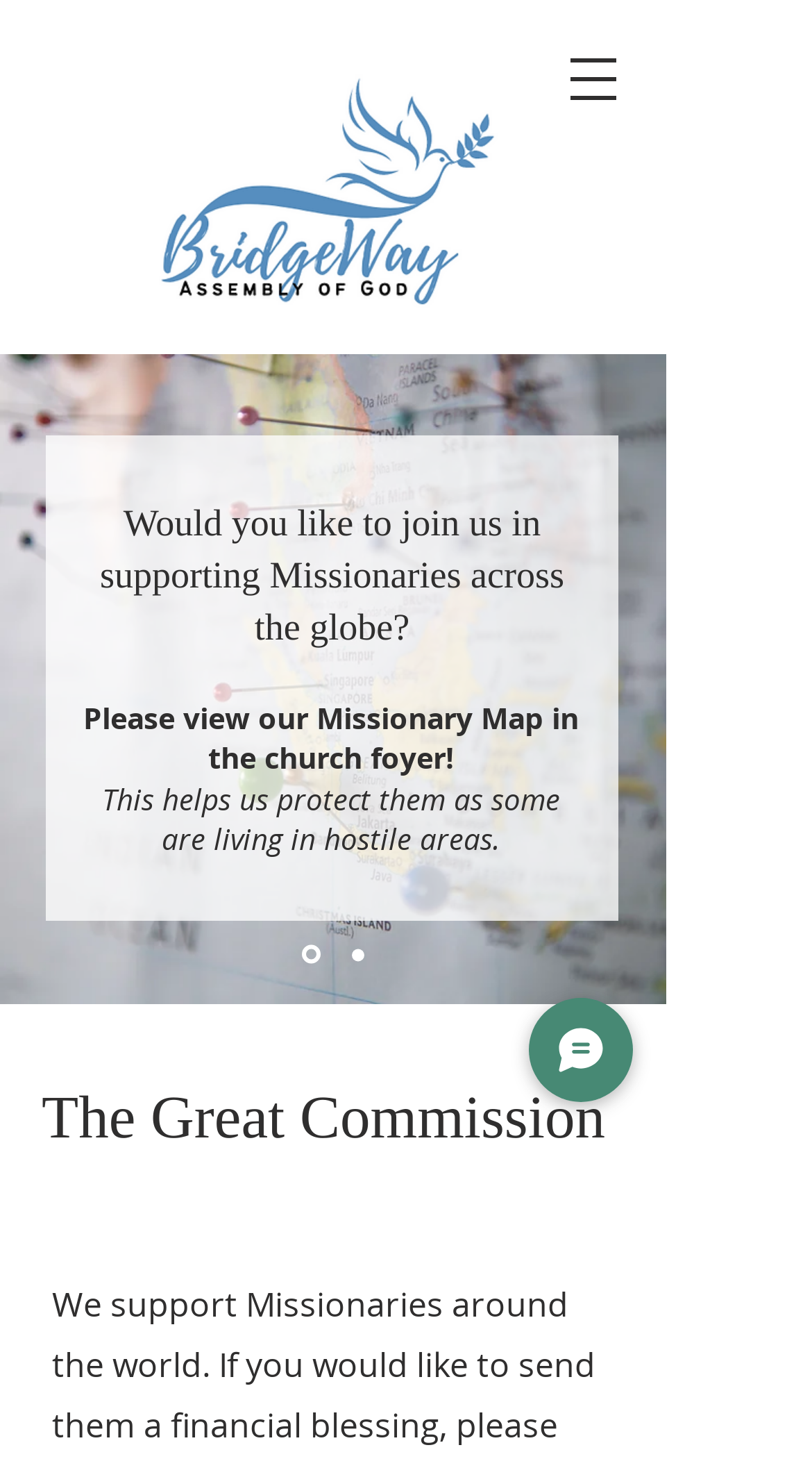Give a concise answer using only one word or phrase for this question:
What is the name of the church?

BridgeWay Assembly of God